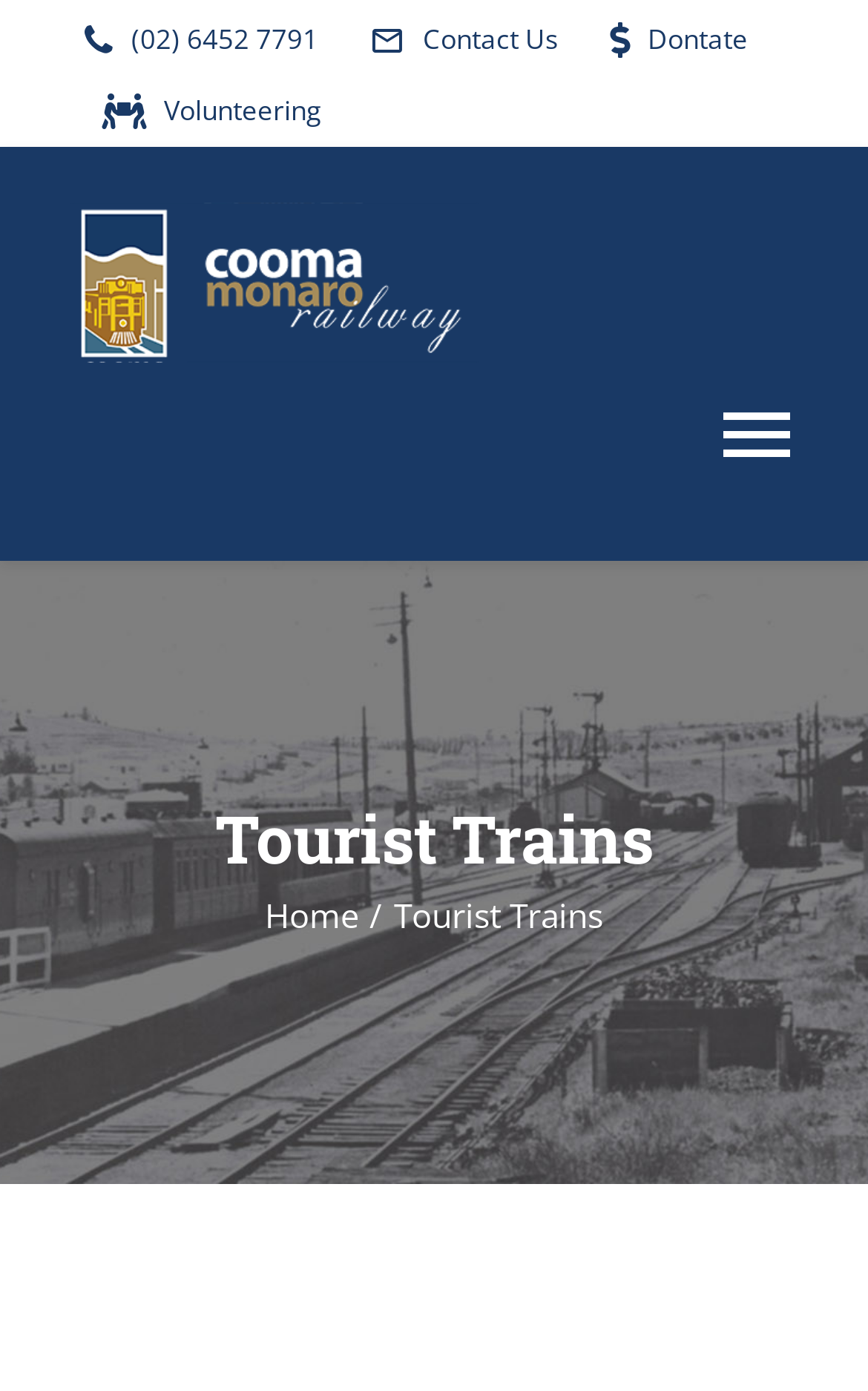Please indicate the bounding box coordinates of the element's region to be clicked to achieve the instruction: "Toggle the main menu". Provide the coordinates as four float numbers between 0 and 1, i.e., [left, top, right, bottom].

[0.821, 0.261, 0.923, 0.363]